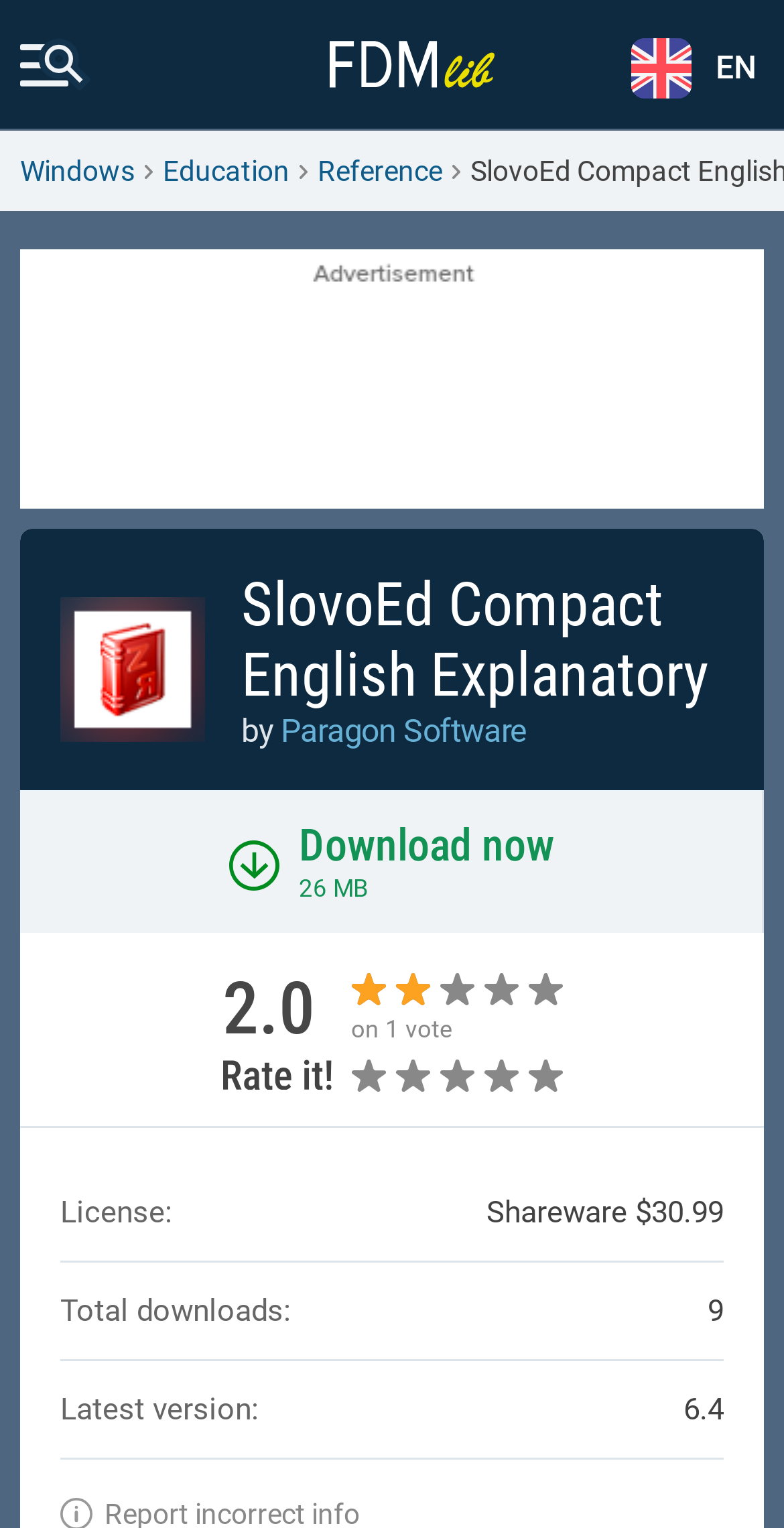Who is the developer of SlovoEd Compact English Explanatory?
Look at the screenshot and respond with a single word or phrase.

Paragon Software